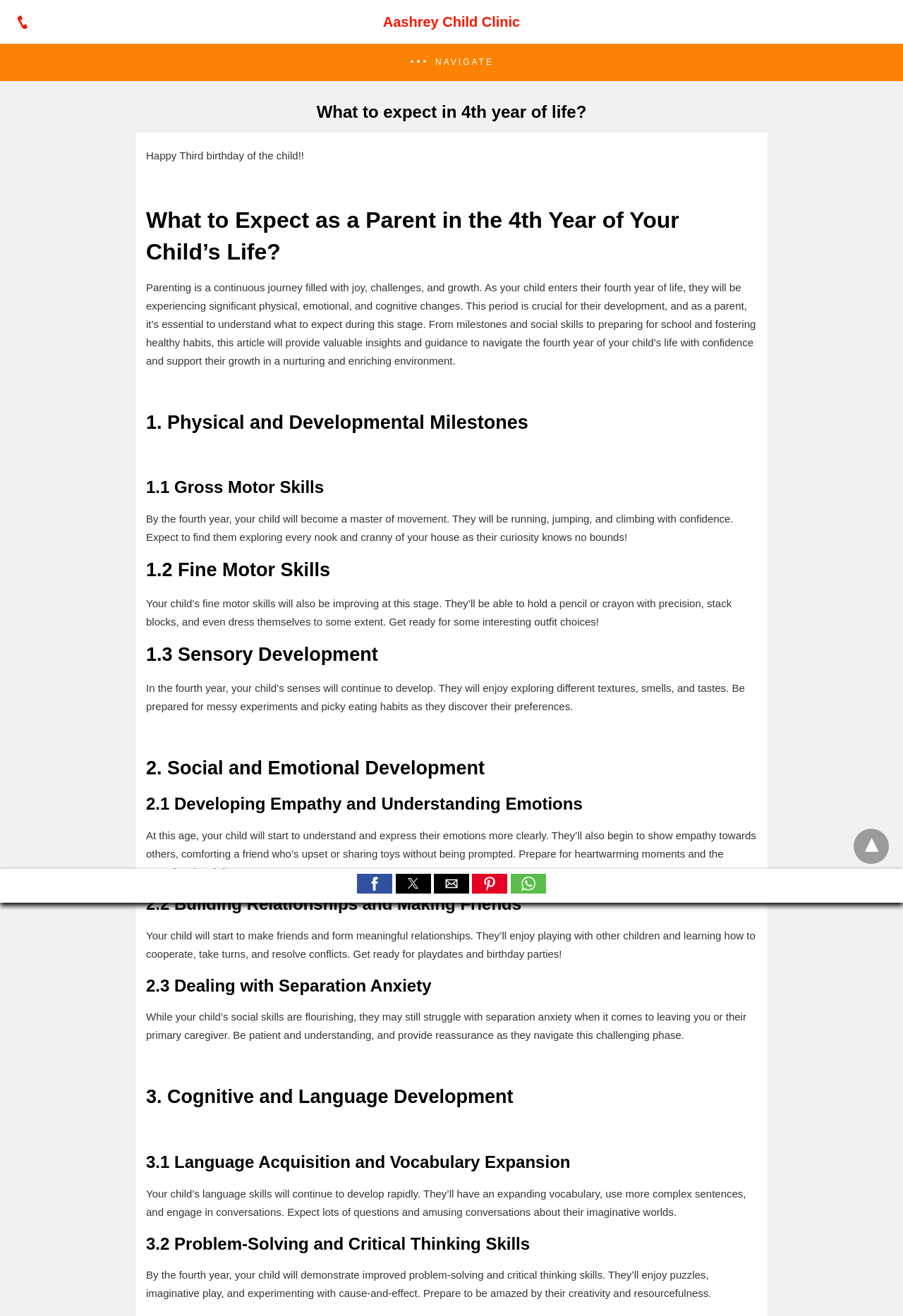Please specify the bounding box coordinates of the region to click in order to perform the following instruction: "Click the navigation button".

[0.0, 0.033, 1.0, 0.062]